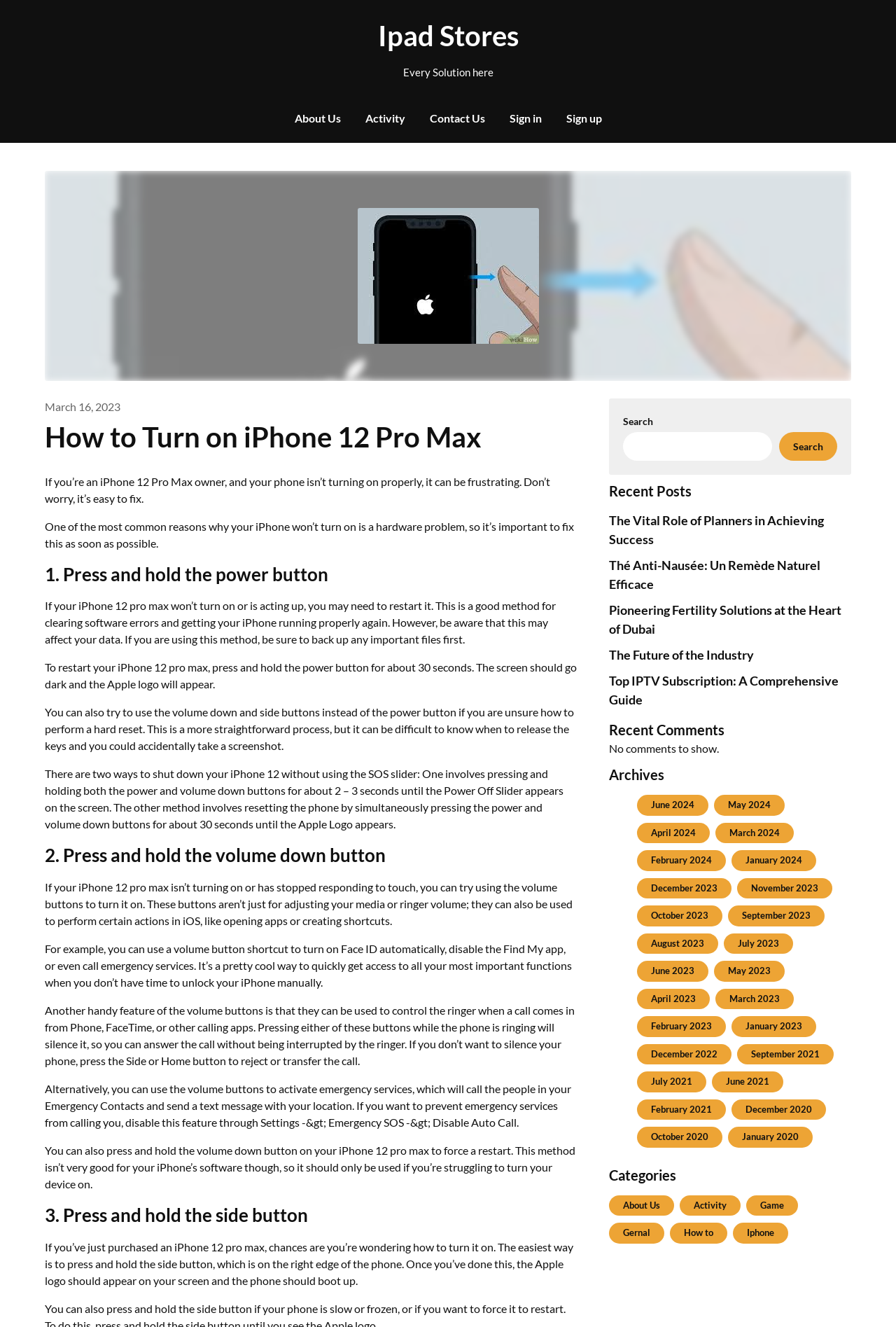Extract the main heading from the webpage content.

How to Turn on iPhone 12 Pro Max